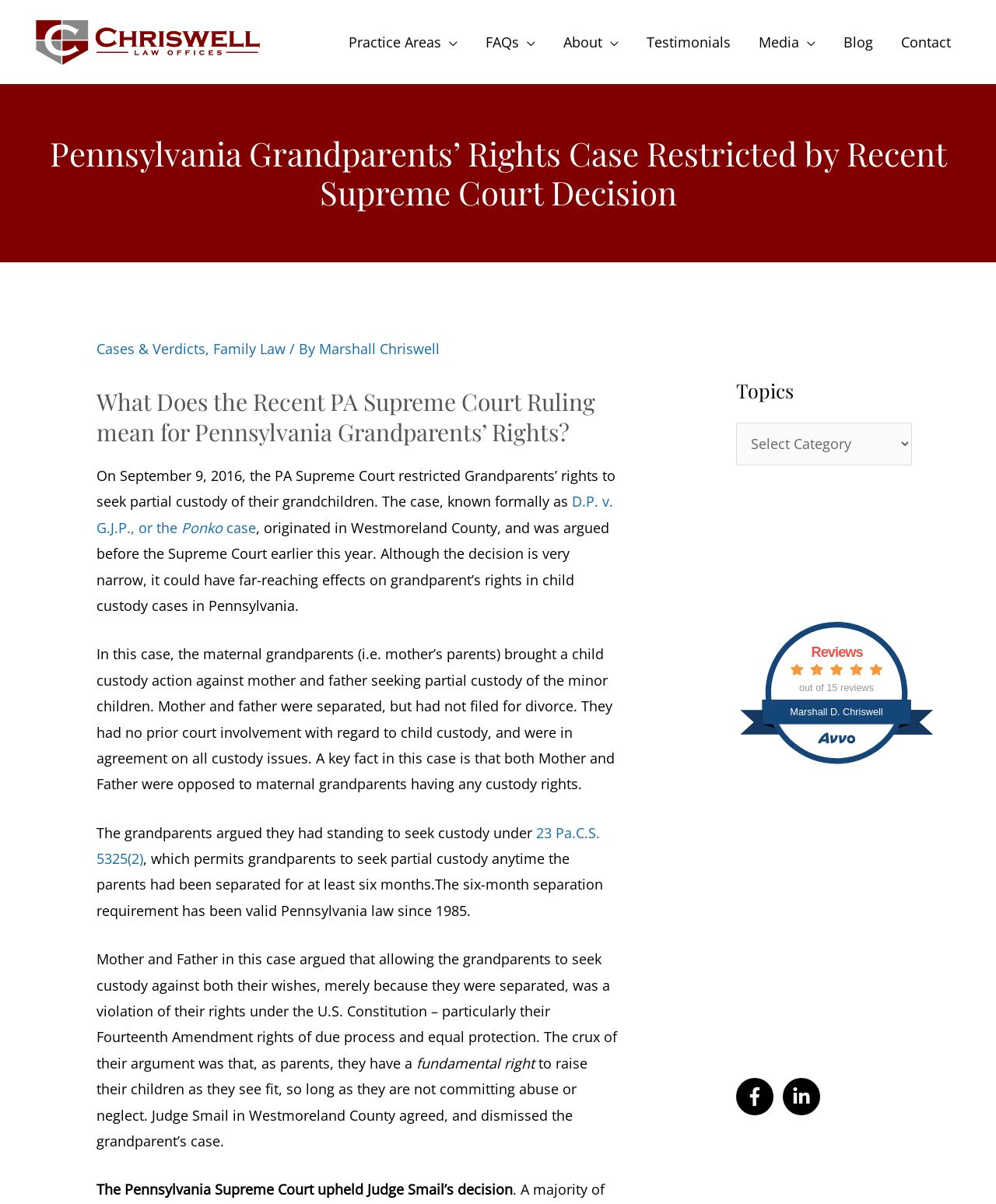Locate the bounding box coordinates of the area to click to fulfill this instruction: "Click the 'Contact' link". The bounding box should be presented as four float numbers between 0 and 1, in the order [left, top, right, bottom].

[0.891, 0.012, 0.969, 0.058]